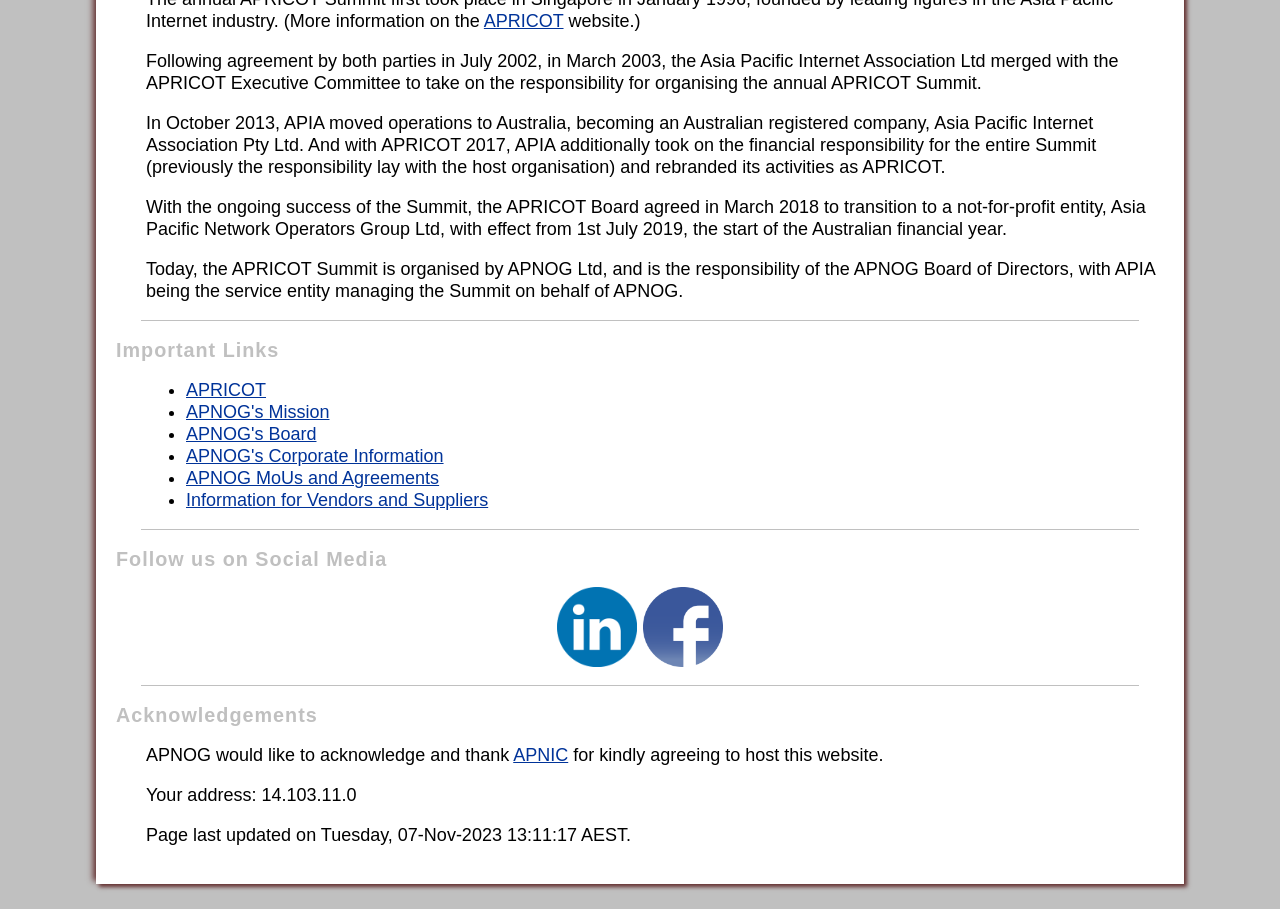Find the bounding box coordinates for the UI element whose description is: "APNOG MoUs and Agreements". The coordinates should be four float numbers between 0 and 1, in the format [left, top, right, bottom].

[0.145, 0.515, 0.343, 0.537]